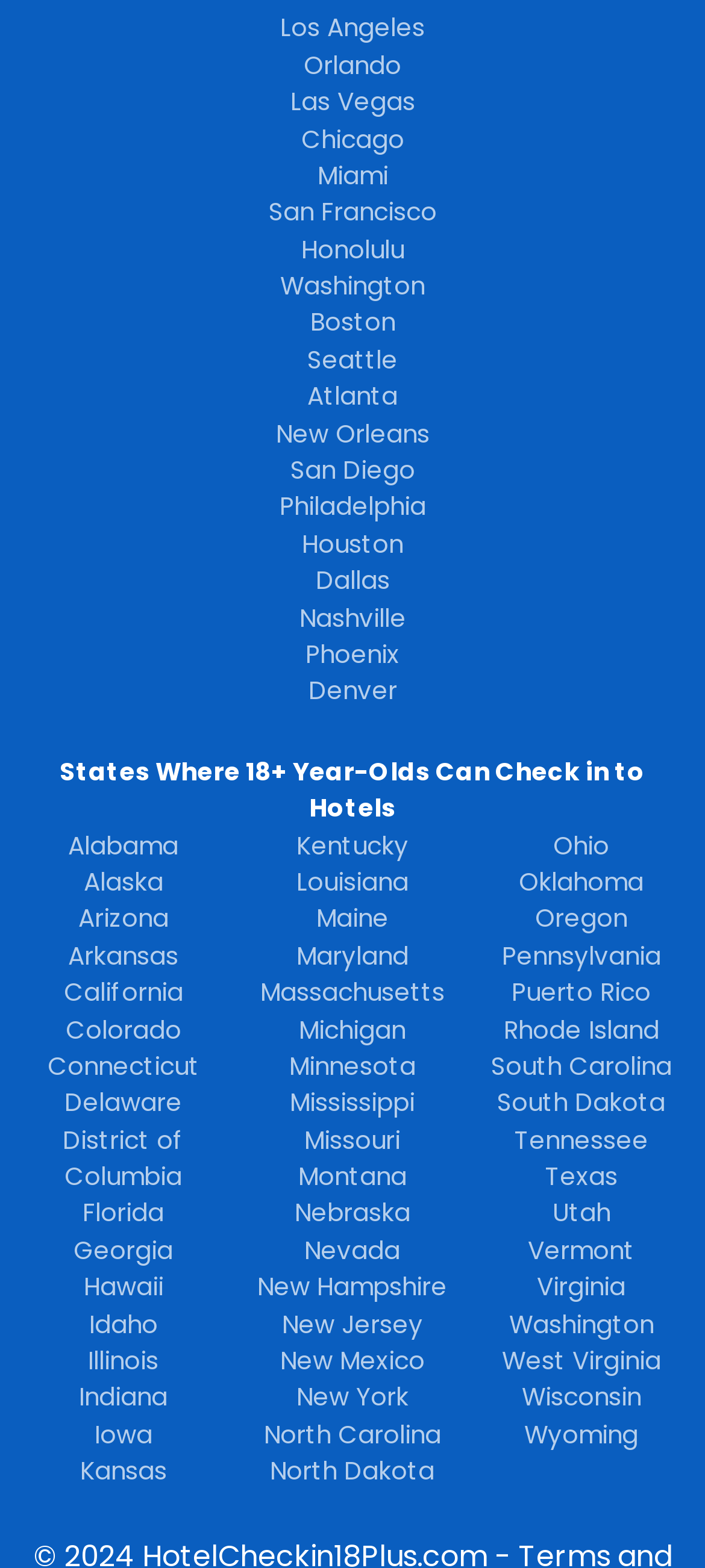Determine the bounding box coordinates for the area you should click to complete the following instruction: "Search".

None